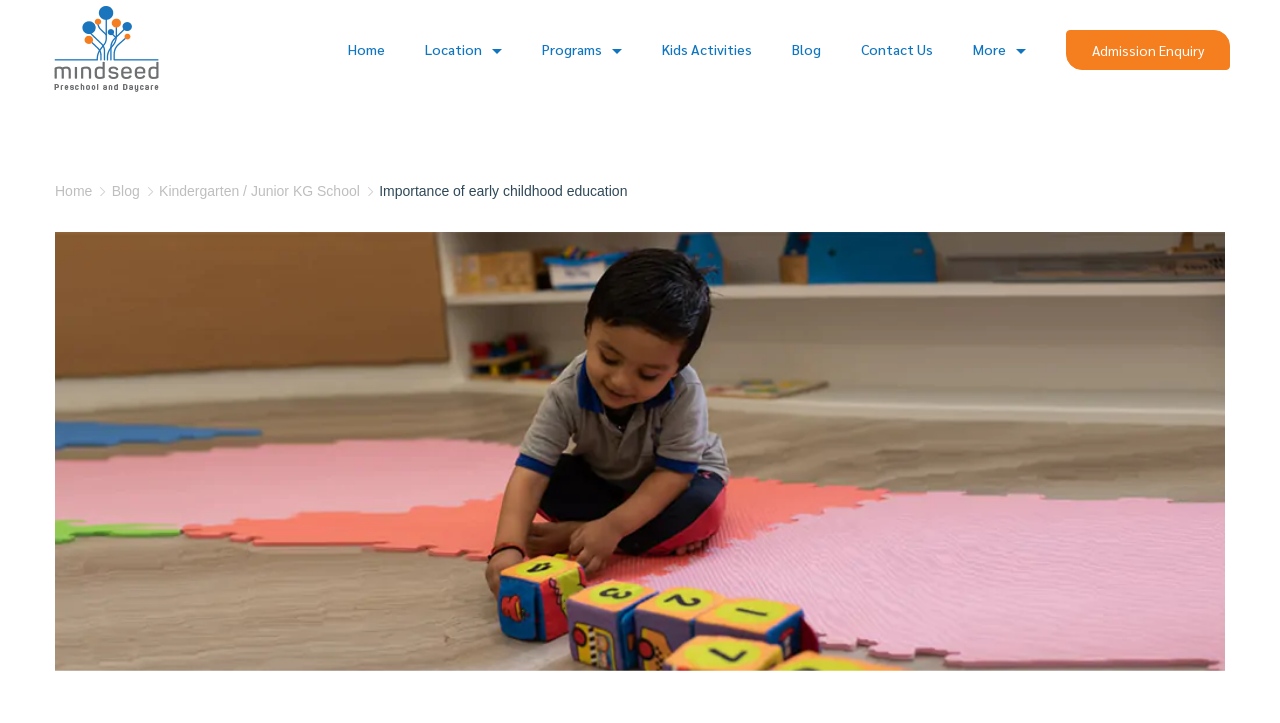Please find the top heading of the webpage and generate its text.

Importance of early childhood education